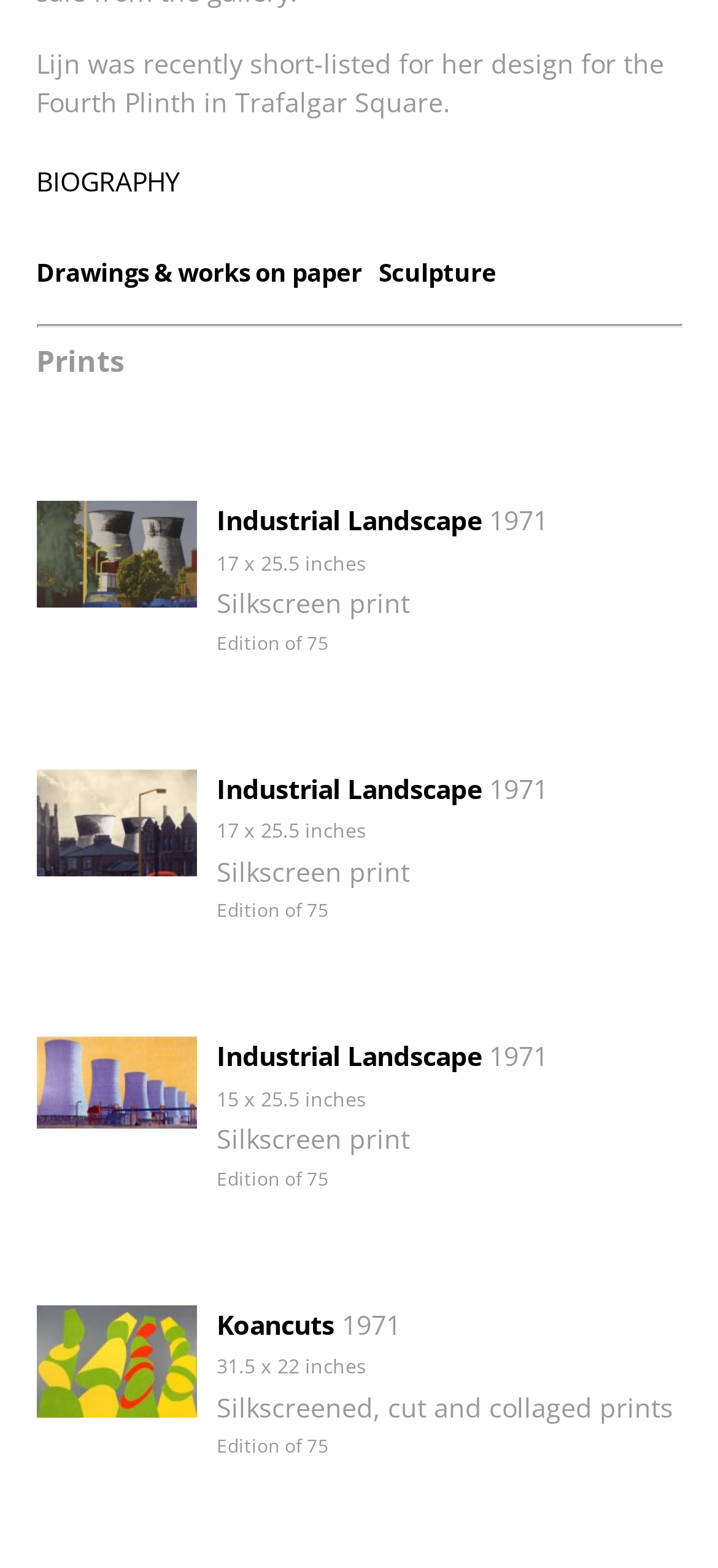Determine the bounding box for the UI element described here: "BIOGRAPHY".

[0.05, 0.105, 0.25, 0.127]